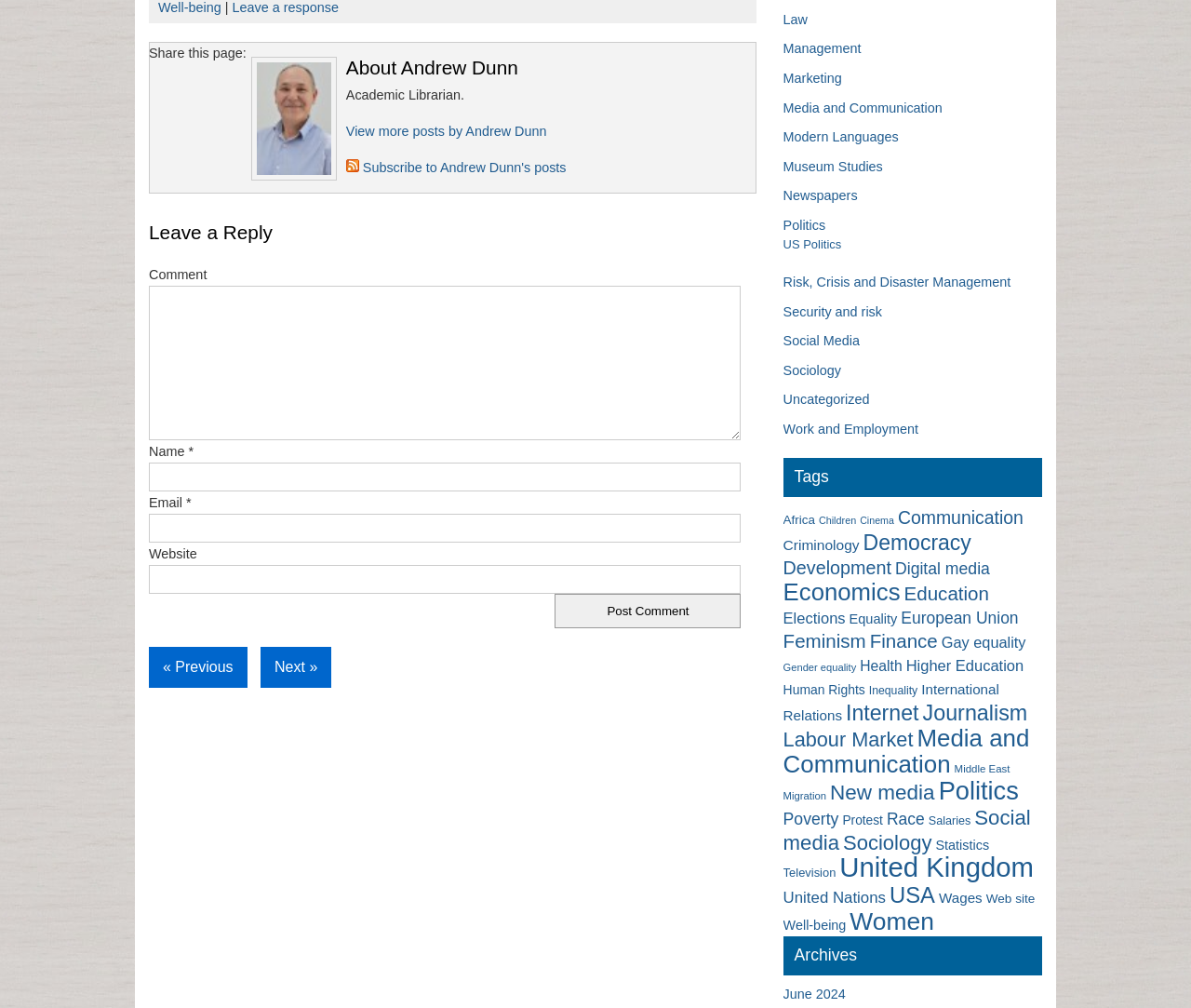Show the bounding box coordinates of the element that should be clicked to complete the task: "Click on the 'Leave a response' link".

[0.195, 0.0, 0.284, 0.015]